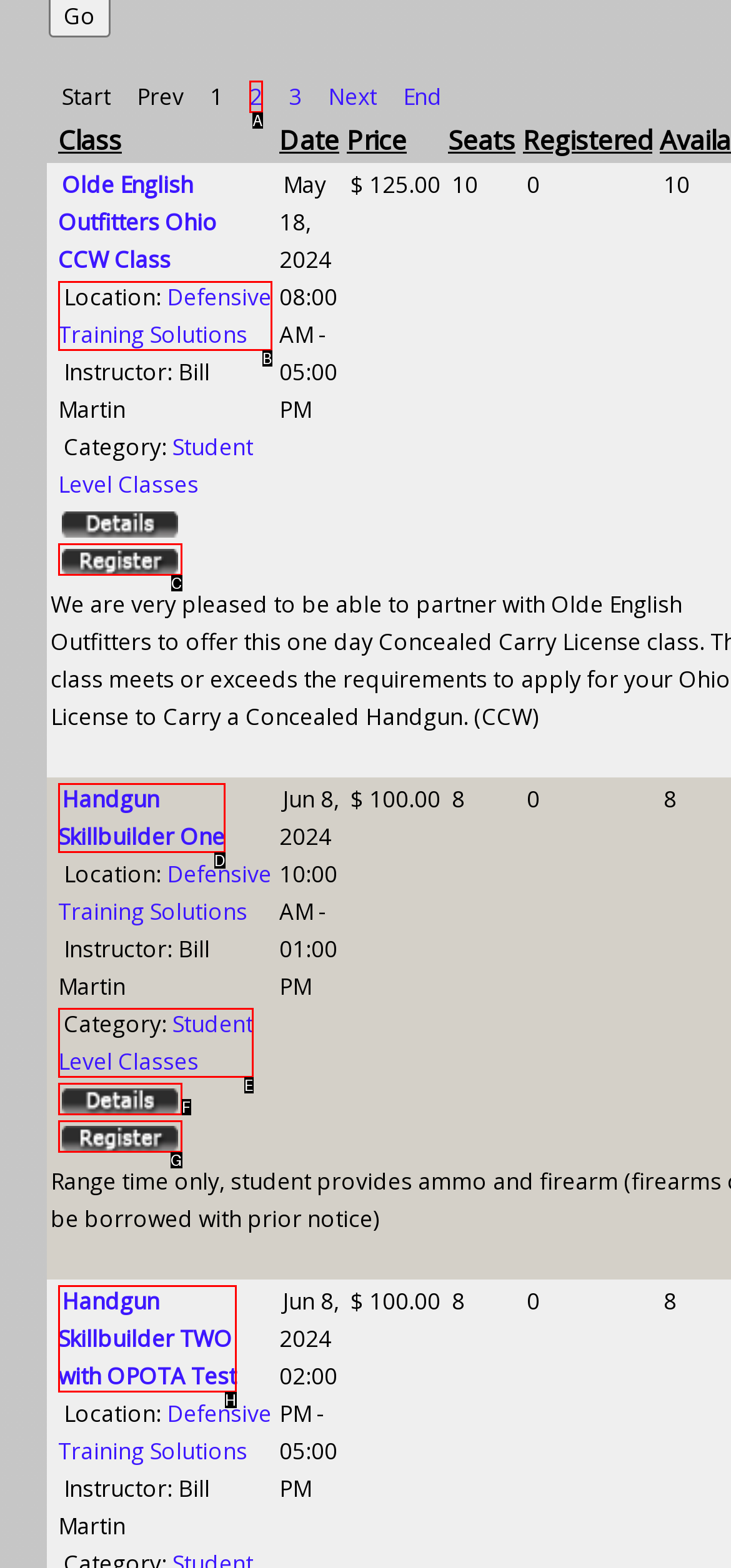Find the HTML element that matches the description: parent_node: Handgun Skillbuilder One
Respond with the corresponding letter from the choices provided.

G